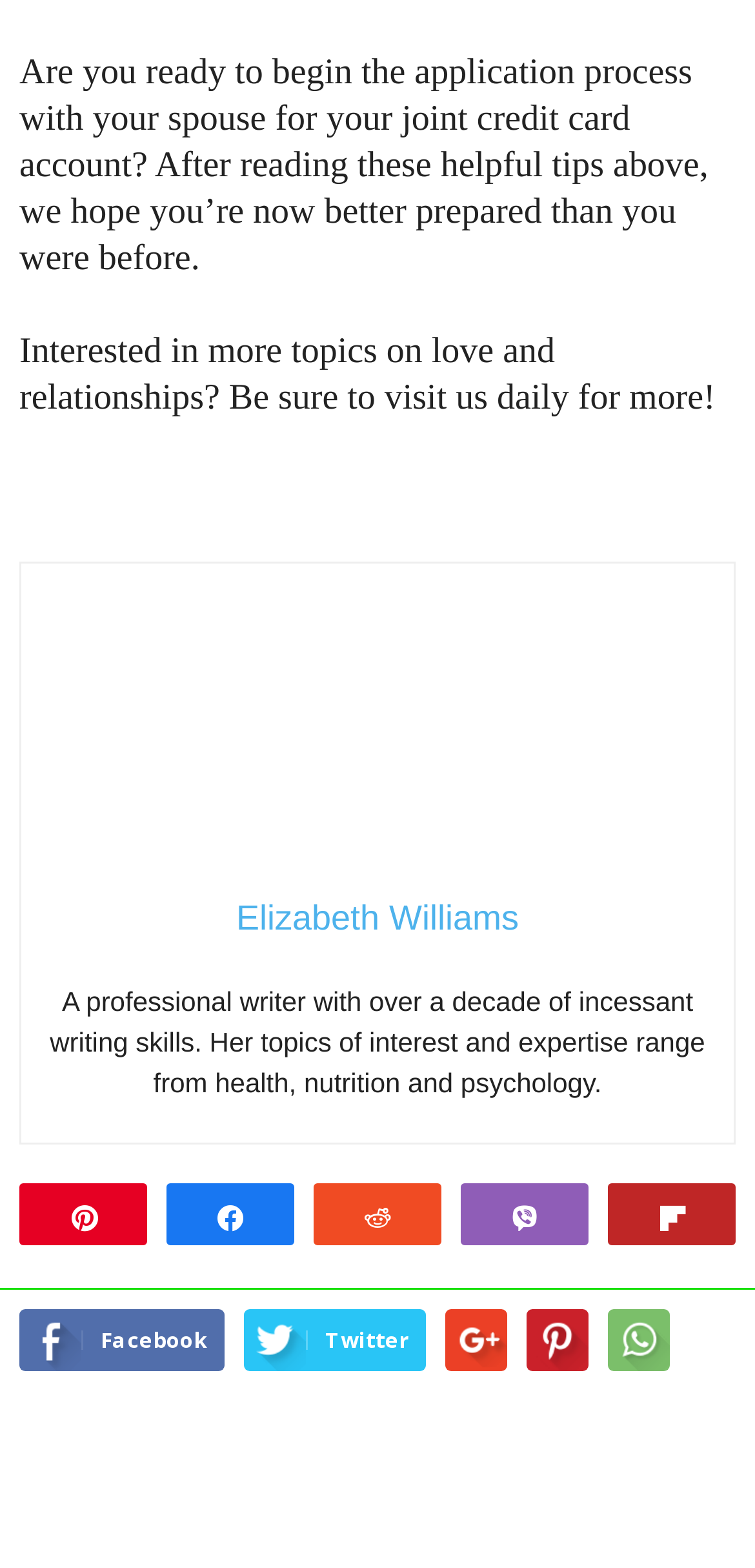Determine the bounding box coordinates for the region that must be clicked to execute the following instruction: "Visit the author's page".

[0.372, 0.384, 0.628, 0.507]